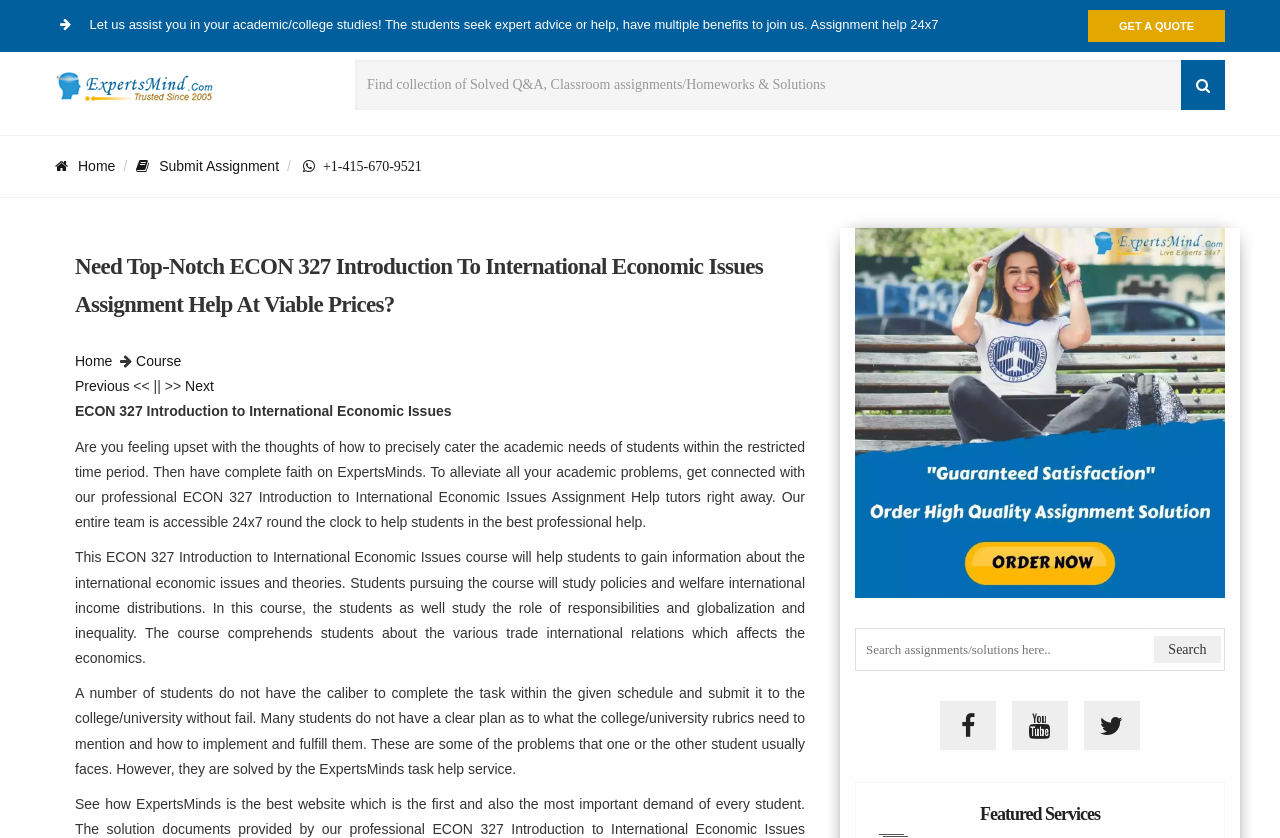Show the bounding box coordinates of the region that should be clicked to follow the instruction: "Click on Assignment Help."

[0.668, 0.482, 0.957, 0.501]